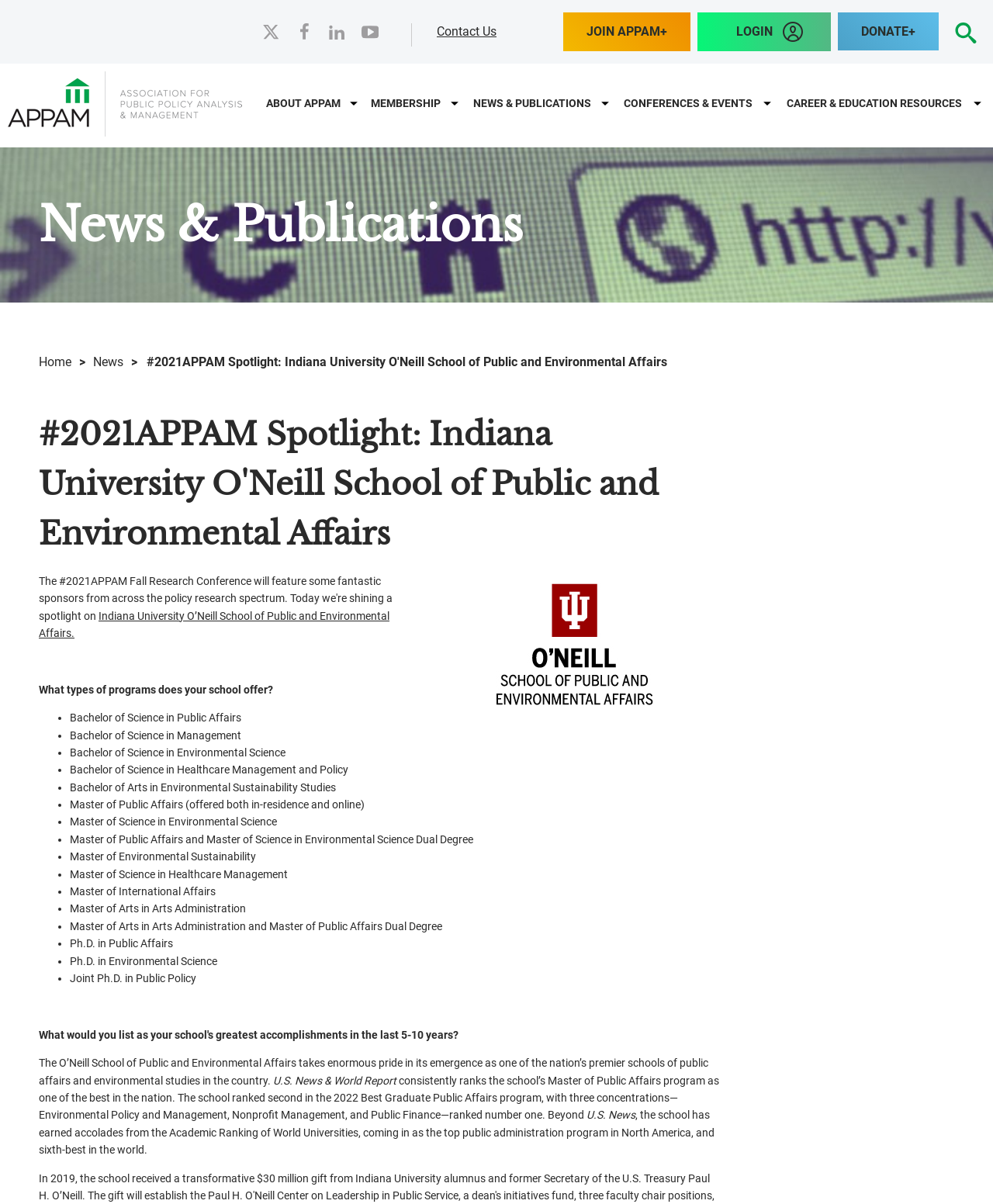What is the name of the school featured in this spotlight?
Based on the visual details in the image, please answer the question thoroughly.

This answer can be obtained by reading the heading '#2021APPAM Spotlight: Indiana University O'Neill School of Public and Environmental Affairs' and understanding that the spotlight is about a specific school, which is Indiana University O'Neill School.